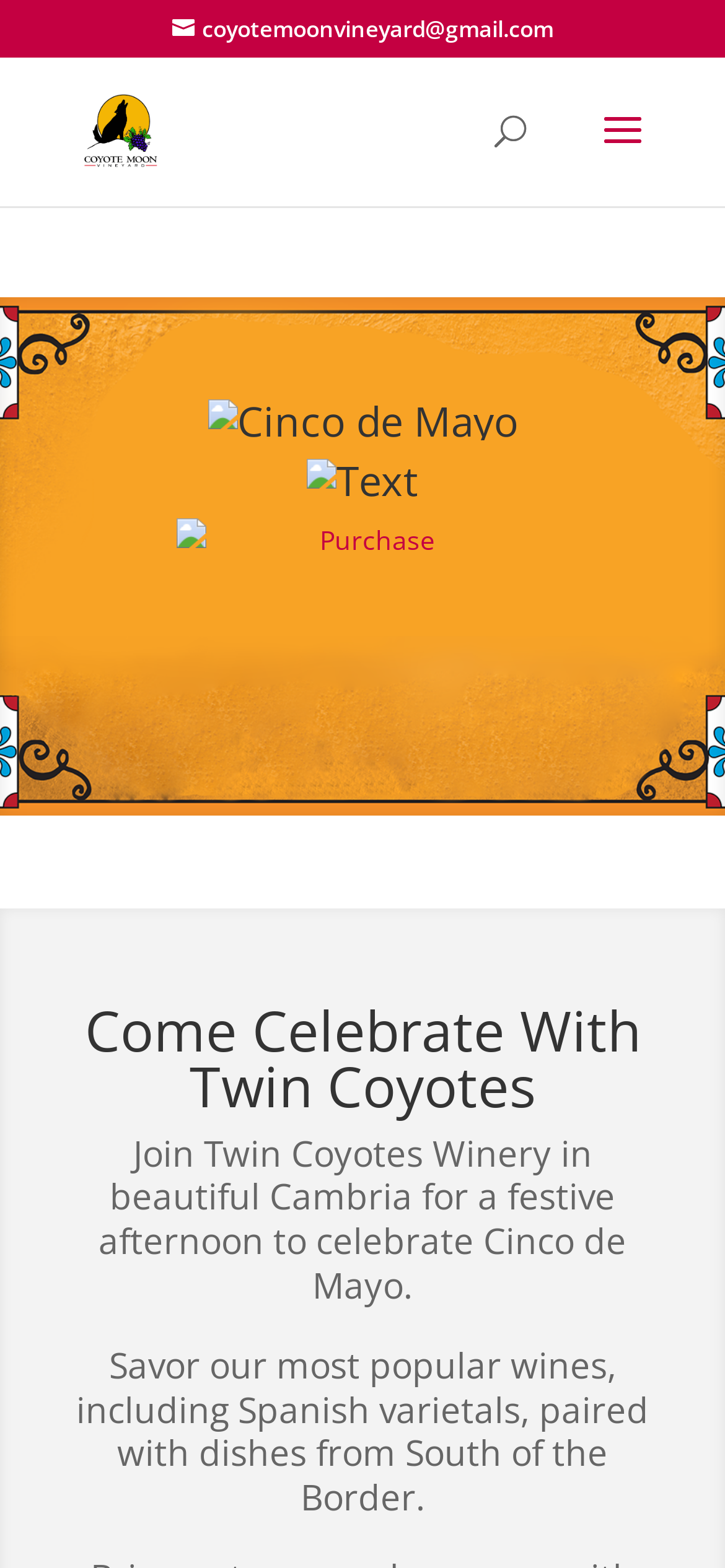Elaborate on the information and visuals displayed on the webpage.

The webpage is an event page for a Cinco De Mayo Fiesta with Twin Coyotes Winery. At the top, there is a link to an email address and another link to Coyote Moon Vineyard, accompanied by a small image of the vineyard's logo. 

Below these links, there is a search bar with a searchbox labeled "Search for:". 

The main content of the page is organized in a table layout. At the top of the table, there is a heading that reads "Cinco de Mayo" with an image of a festive theme next to it. Below this heading, there is another heading that reads "Text" with a small image of a text icon next to it. 

Further down, there is a link to "Purchase" with an image of a shopping cart next to it. 

On the right side of the table, there is a heading that reads "Come Celebrate With Twin Coyotes". Below this heading, there is a paragraph of text that describes the event, inviting users to join Twin Coyotes Winery in Cambria for a festive afternoon to celebrate Cinco de Mayo. 

Finally, there is another paragraph of text that describes the event's offerings, including popular wines paired with dishes from South of the Border.